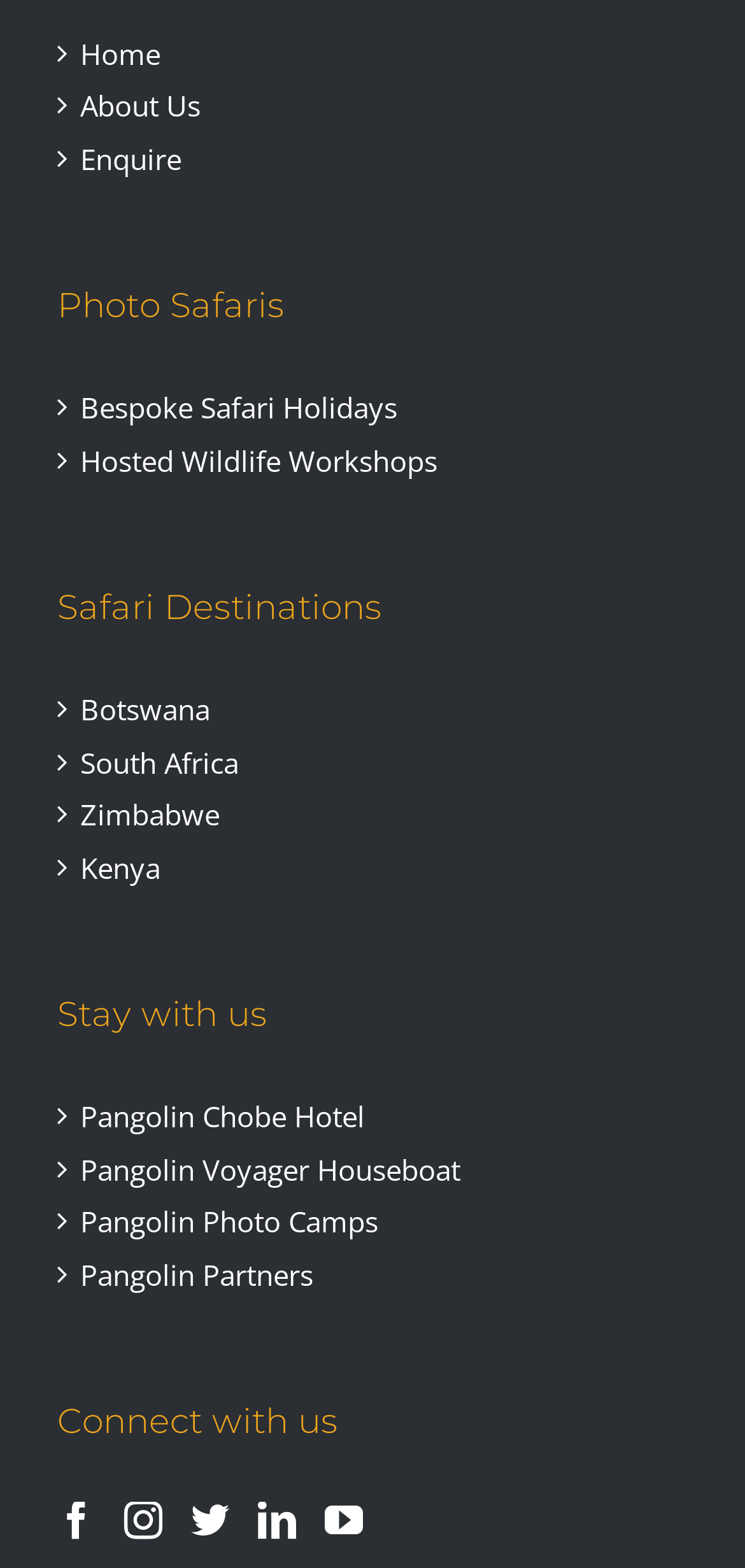Find the bounding box coordinates of the clickable element required to execute the following instruction: "Explore Botswana safari destination". Provide the coordinates as four float numbers between 0 and 1, i.e., [left, top, right, bottom].

[0.108, 0.439, 0.897, 0.466]